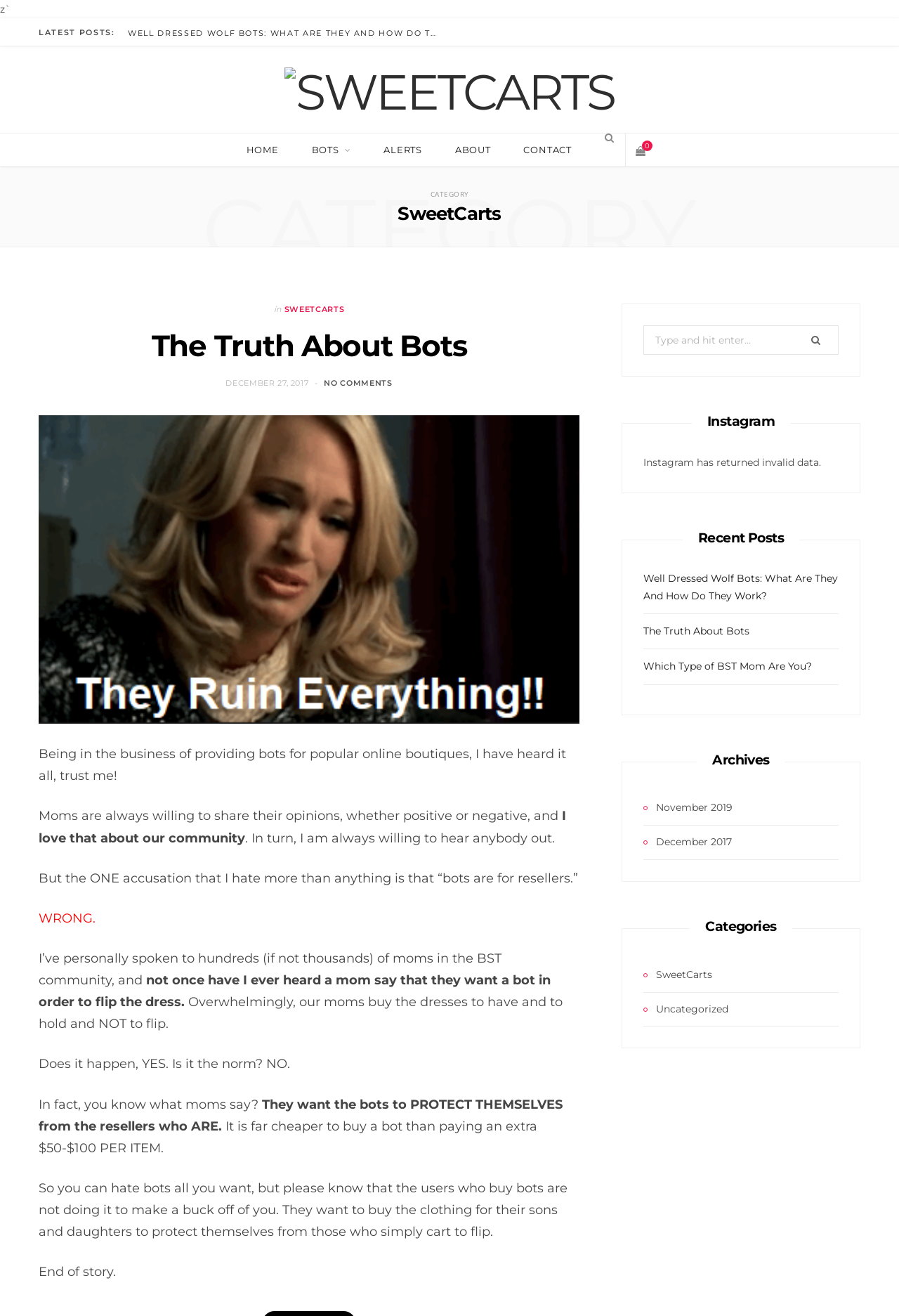For the given element description parent_node: 0 title="Search", determine the bounding box coordinates of the UI element. The coordinates should follow the format (top-left x, top-left y, bottom-right x, bottom-right y) and be within the range of 0 to 1.

[0.656, 0.101, 0.691, 0.108]